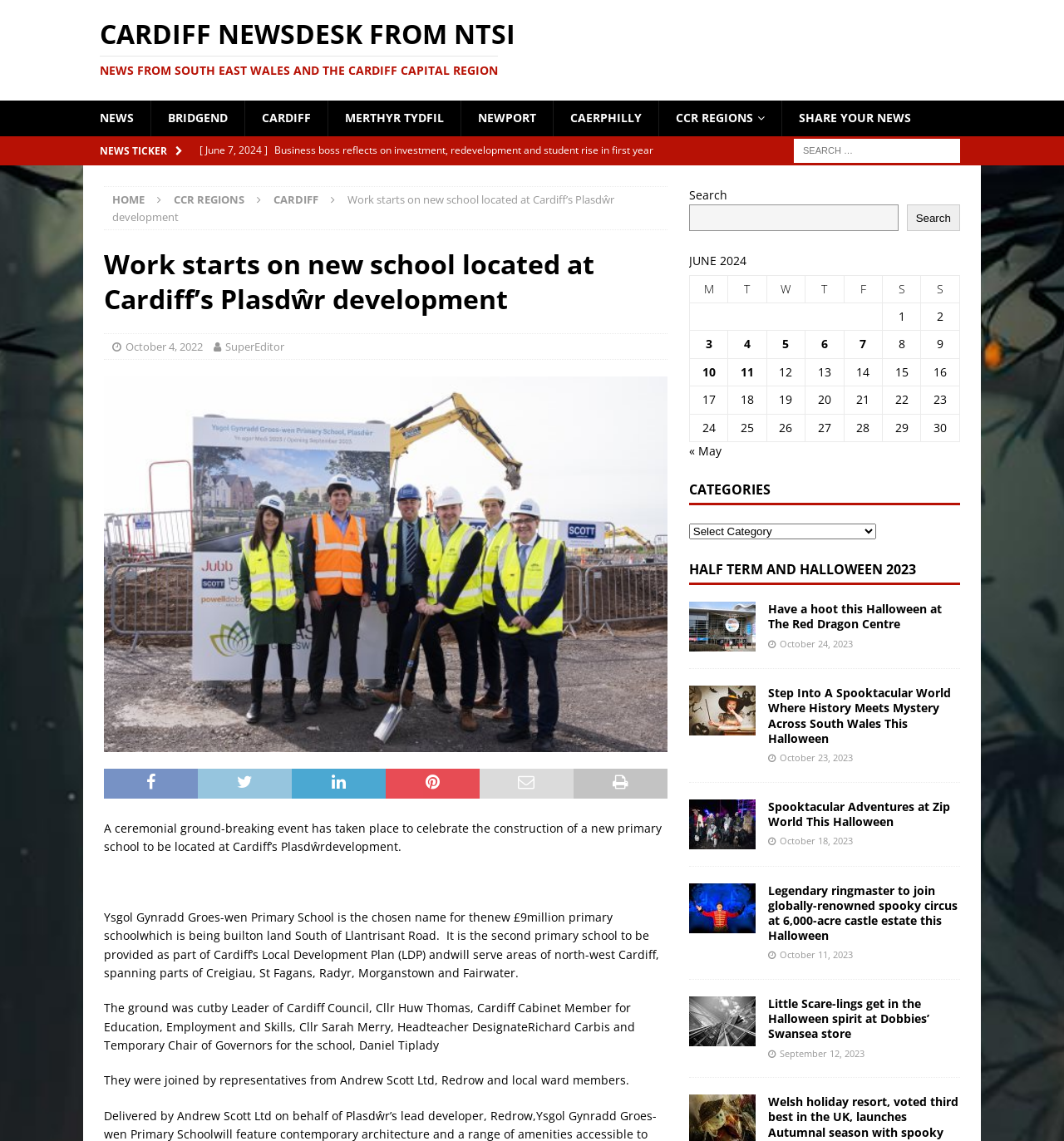Identify and provide the main heading of the webpage.

Work starts on new school located at Cardiff’s Plasdŵr development